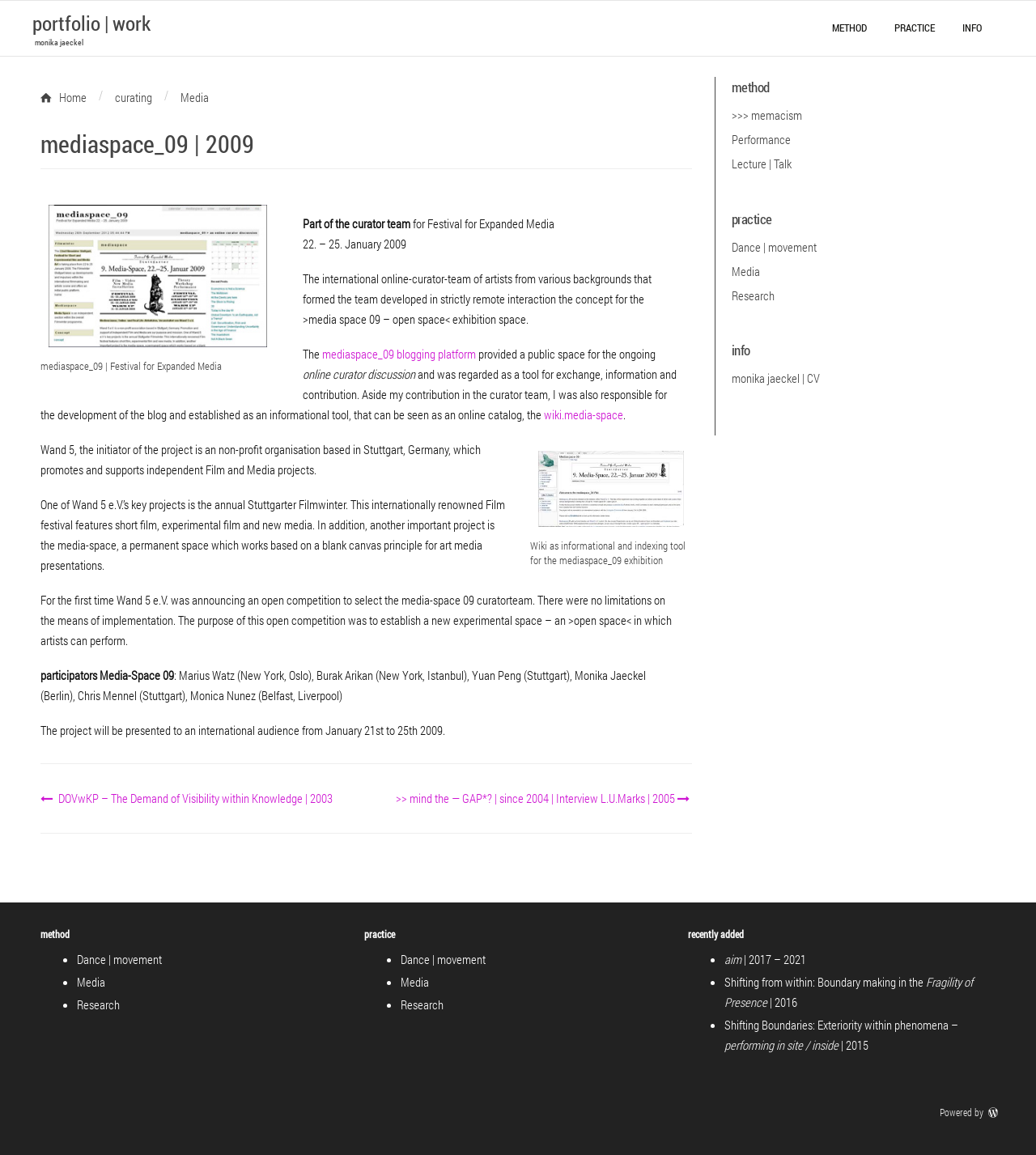What is the name of the festival mentioned on the webpage?
Answer the question using a single word or phrase, according to the image.

Festival for Expanded Media